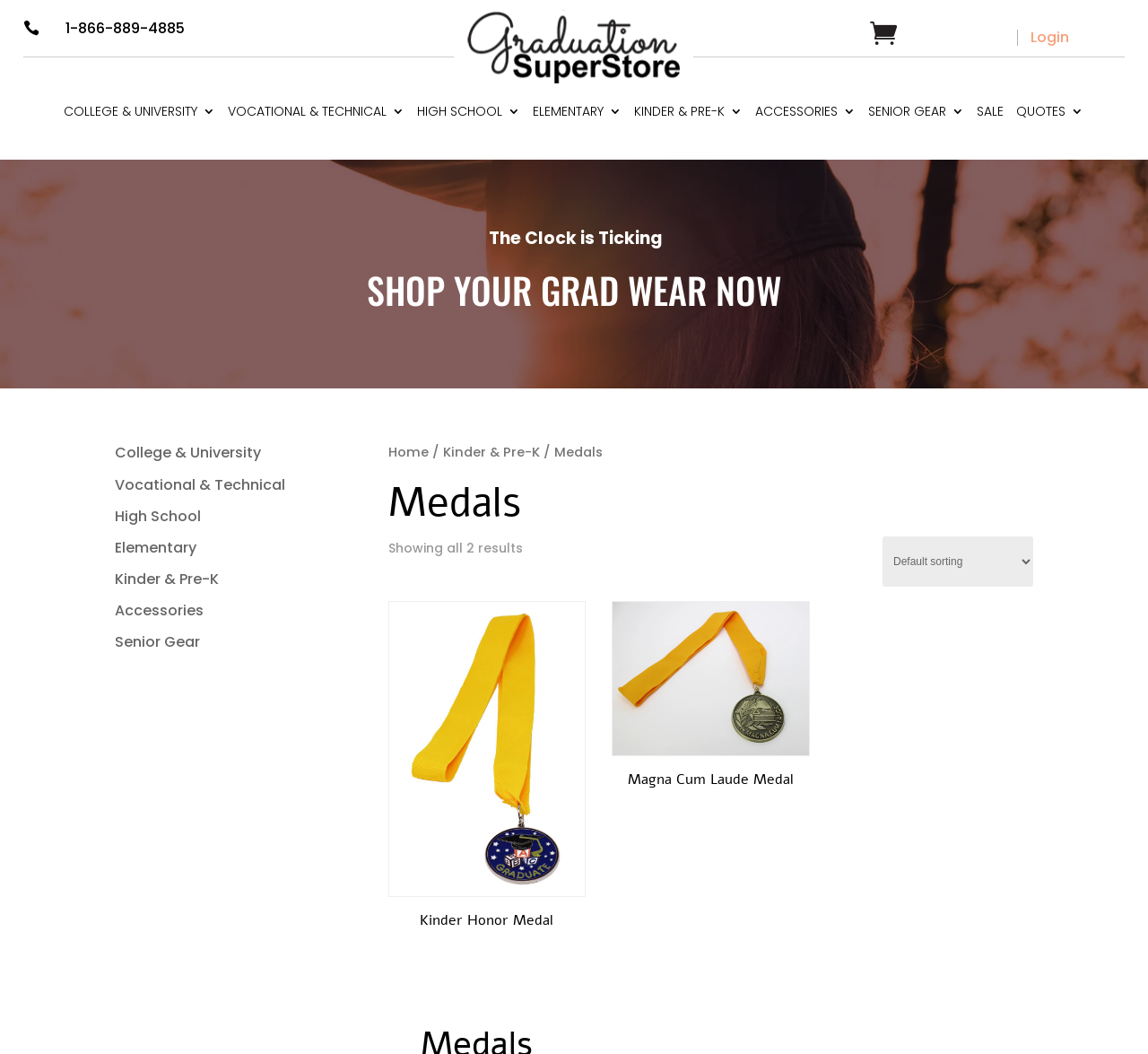Give a concise answer using only one word or phrase for this question:
How many results are shown?

2